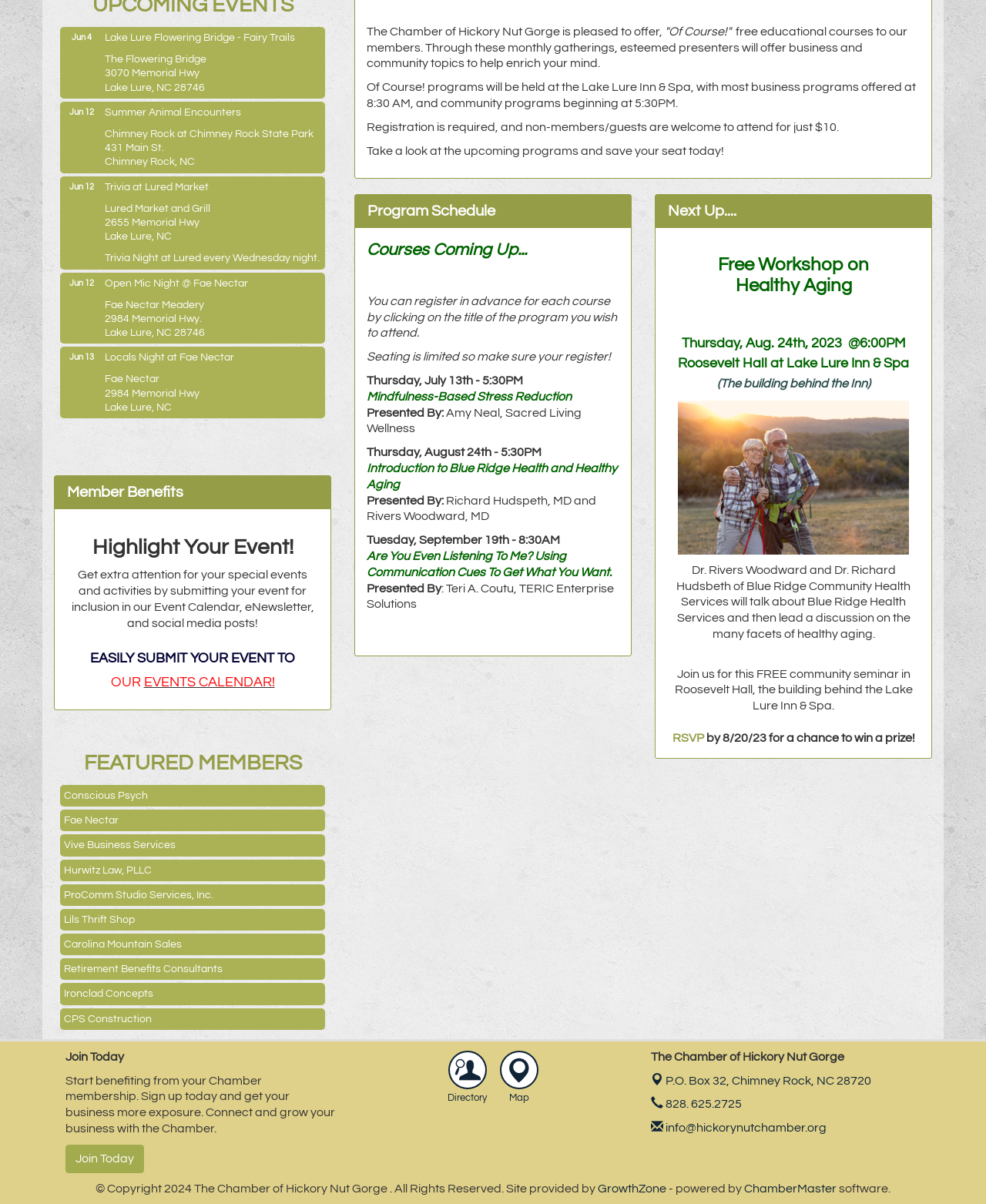Pinpoint the bounding box coordinates of the clickable element needed to complete the instruction: "Register for the free educational course". The coordinates should be provided as four float numbers between 0 and 1: [left, top, right, bottom].

[0.372, 0.311, 0.53, 0.321]